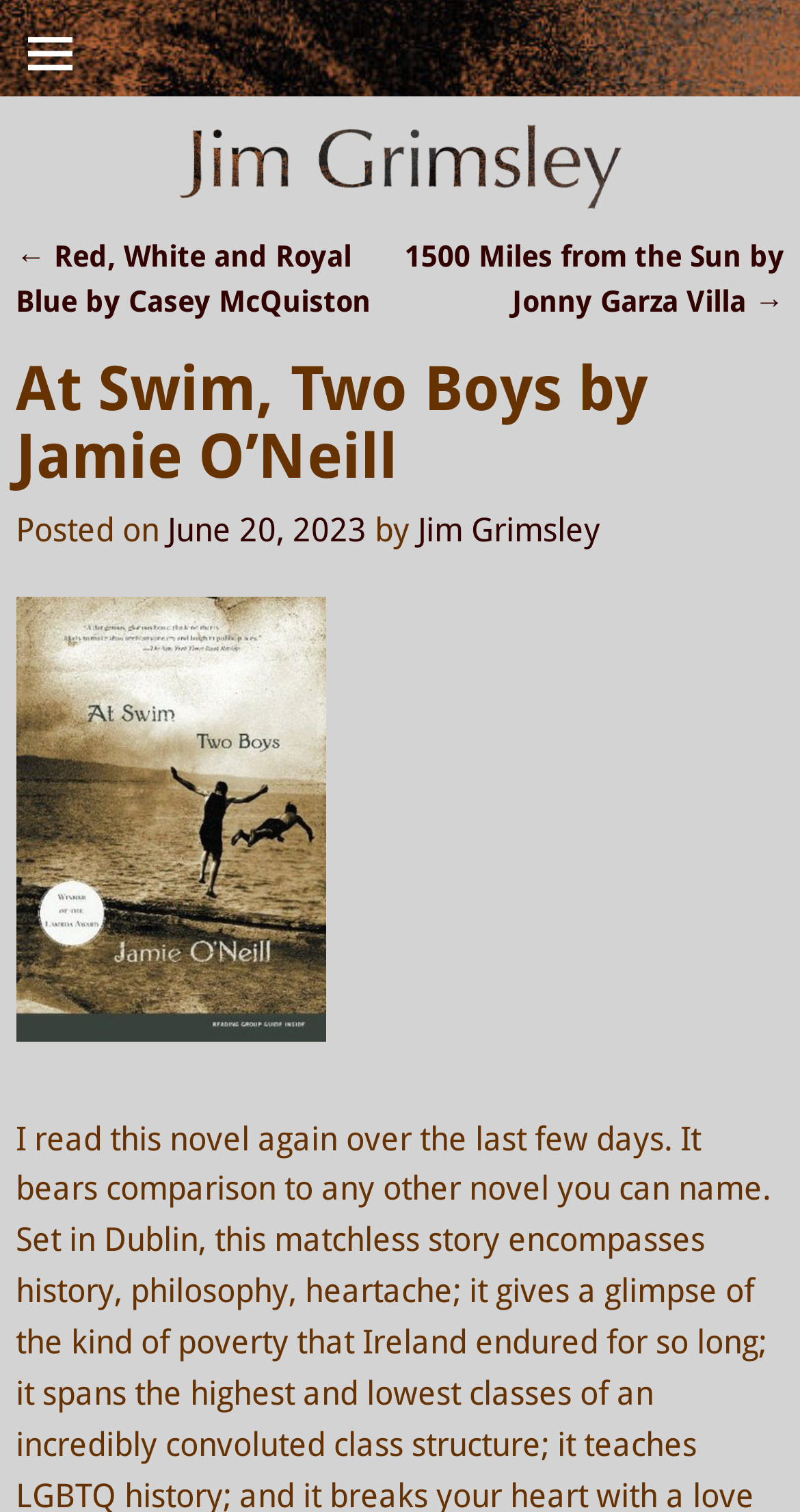Explain in detail what you observe on this webpage.

The webpage appears to be a blog post or article about the book "At Swim, Two Boys" by Jamie O'Neill, with a review or discussion by Jim Grimsley. 

At the top of the page, there is a small amount of whitespace, followed by a horizontal navigation bar with two links, one pointing to the previous post "Red, White and Royal Blue by Casey McQuiston" and the other to the next post "1500 Miles from the Sun by Jonny Garza Villa". 

Below the navigation bar, there is a header section that spans the entire width of the page. This section contains the title of the book "At Swim, Two Boys by Jamie O'Neill" in a large font, followed by the posting date "June 20, 2023" and the author of the review "Jim Grimsley". 

Underneath the header section, there is a large image that takes up most of the page's width. The image is likely a book cover or a related illustration. 

There are no other notable elements on the page, suggesting that the main content of the article or review is not present in this screenshot.